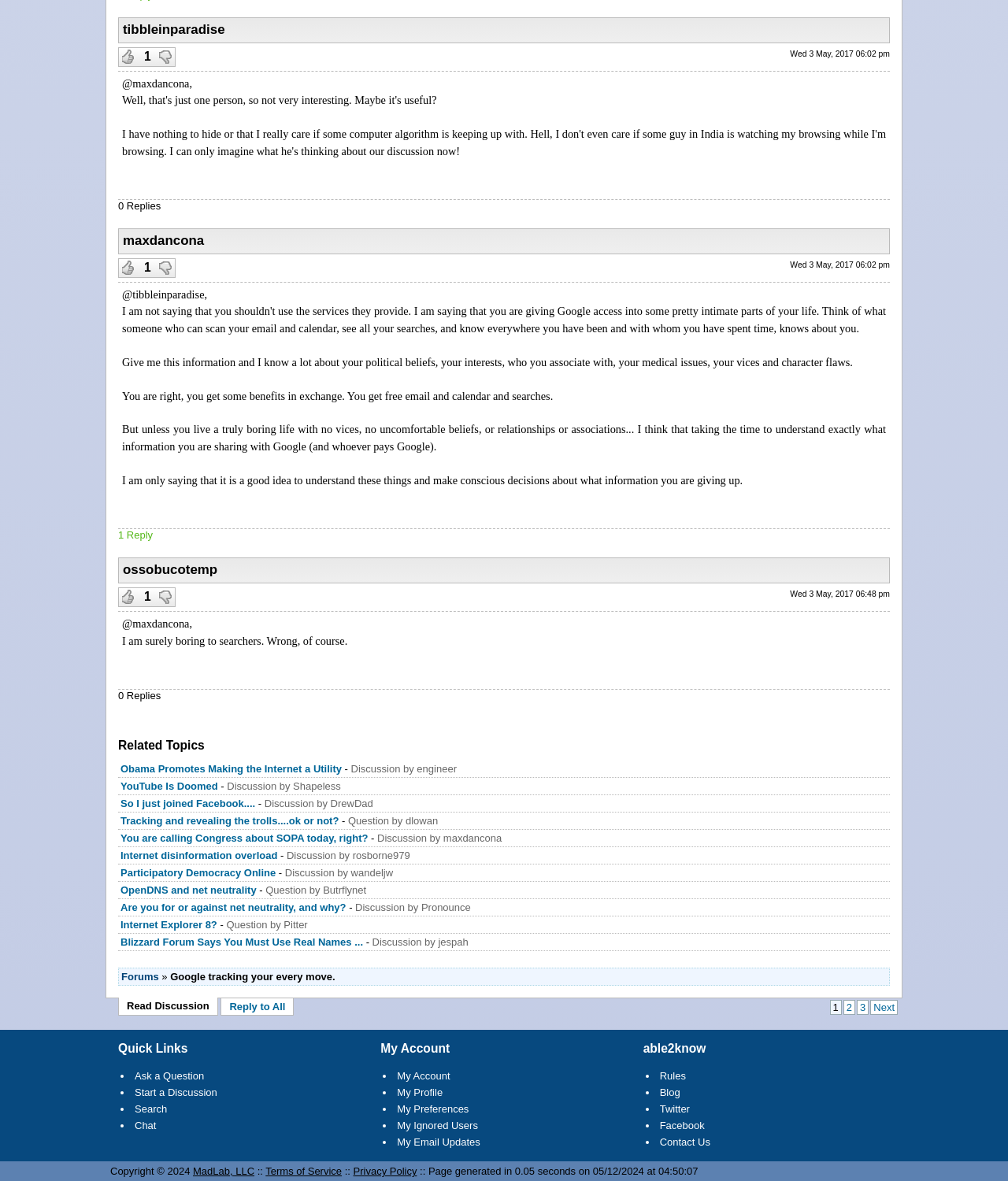Bounding box coordinates are given in the format (top-left x, top-left y, bottom-right x, bottom-right y). All values should be floating point numbers between 0 and 1. Provide the bounding box coordinate for the UI element described as: My Preferences

[0.394, 0.934, 0.465, 0.944]